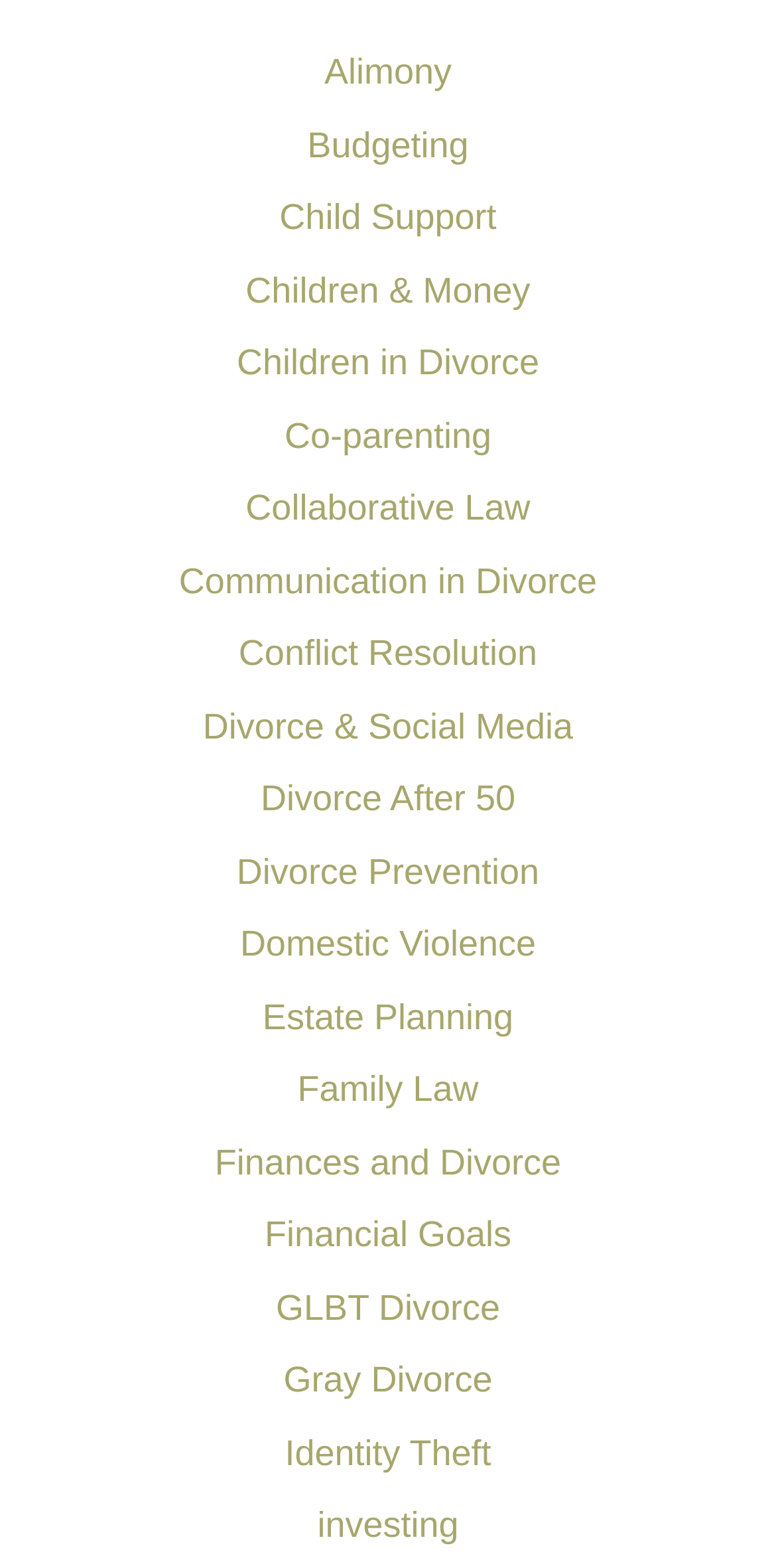Determine the bounding box coordinates of the element that should be clicked to execute the following command: "Read about Divorce Prevention".

[0.305, 0.543, 0.695, 0.581]